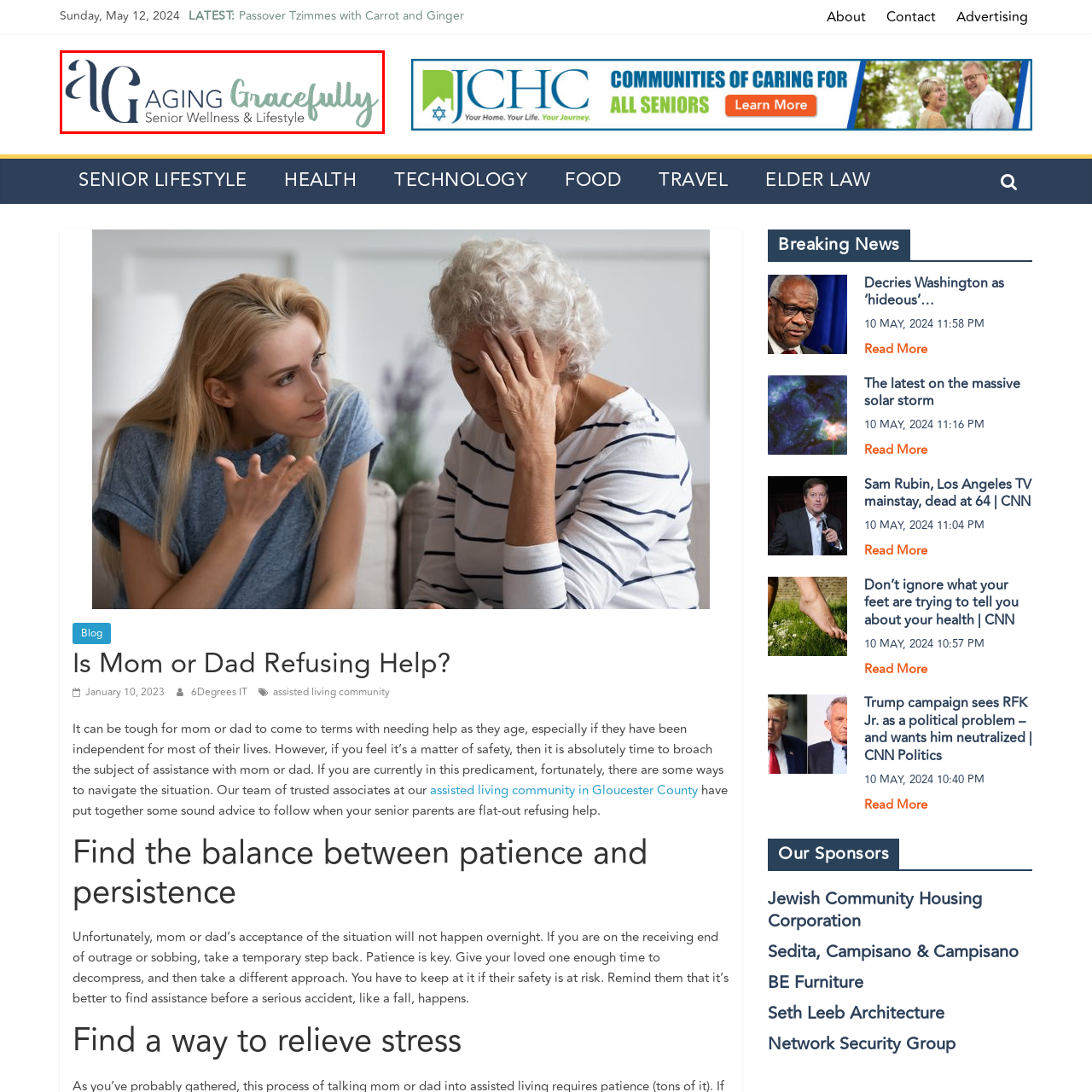What is the mission of the Aging Gracefully initiative?
Observe the image within the red bounding box and generate a detailed answer, ensuring you utilize all relevant visual cues.

The mission of the Aging Gracefully initiative is to promote healthy living and well-being among seniors, as reflected in the tagline 'Senior Wellness & Lifestyle' which clearly communicates the brand's mission.